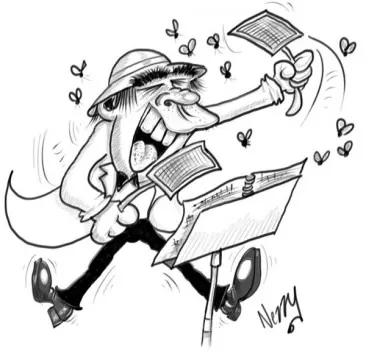Generate a detailed caption that encompasses all aspects of the image.

The image features a playful black and white caricature of a lively conductor, energetically conducting an invisible orchestra. Dressed in a formal suit and a hat, he exuberantly waves sheets of music, suggesting a passionate performance. His animated expression conveys enthusiasm and joy, evoking the spirit of a brass band performance. Surrounding the conductor are whimsical musical notes, enhancing the lively atmosphere of music. This illustration adds a humorous touch to the theme of brass bands, reflecting the joy and excitement of live musical performances.